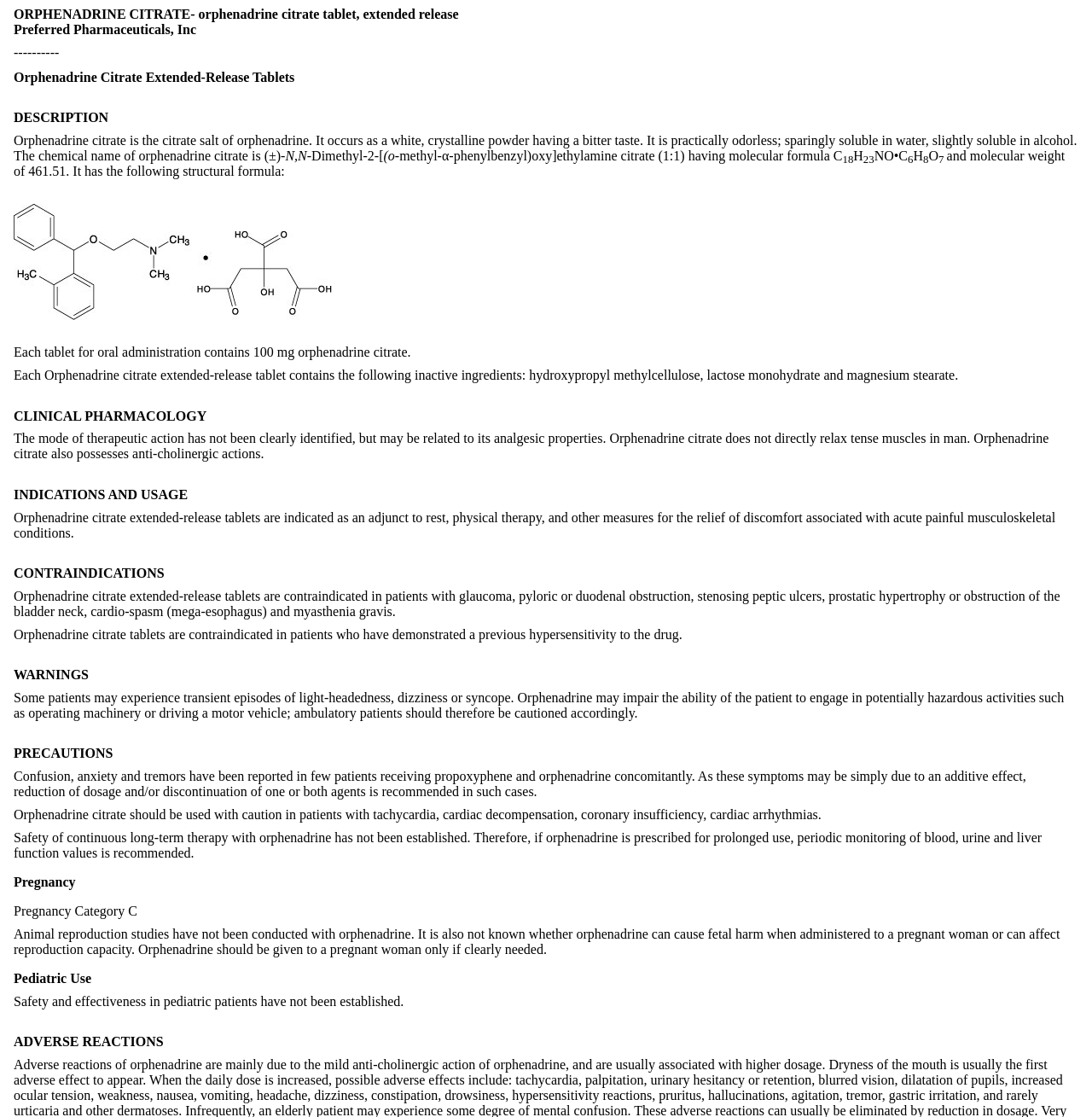What is the molecular weight of orphenadrine citrate?
Answer the question with as much detail as possible.

I found the answer by looking at the text under the 'DESCRIPTION' heading, where it describes the molecular weight of orphenadrine citrate.